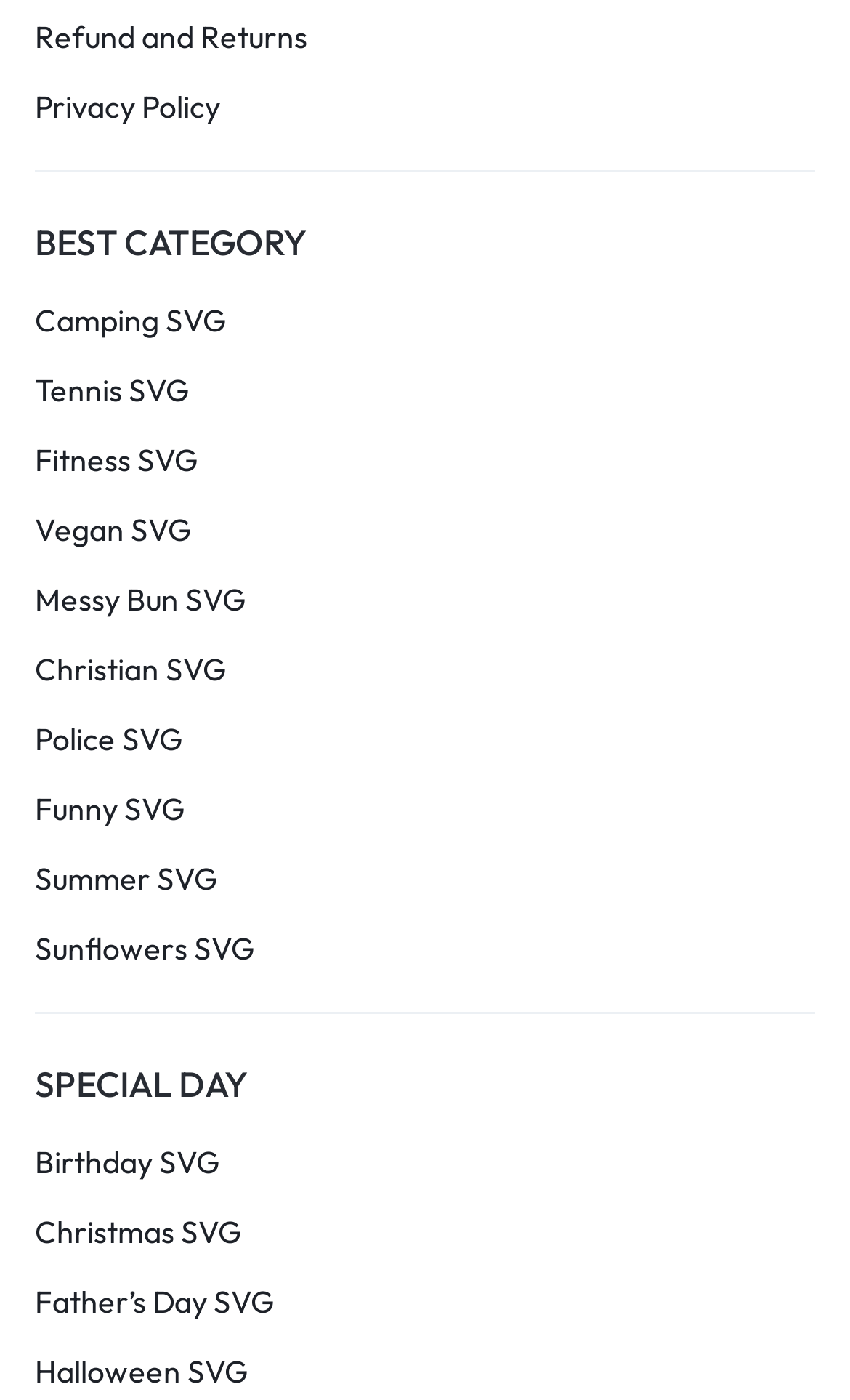Determine the bounding box coordinates of the clickable region to execute the instruction: "View Refund and Returns policy". The coordinates should be four float numbers between 0 and 1, denoted as [left, top, right, bottom].

[0.041, 0.013, 0.362, 0.04]